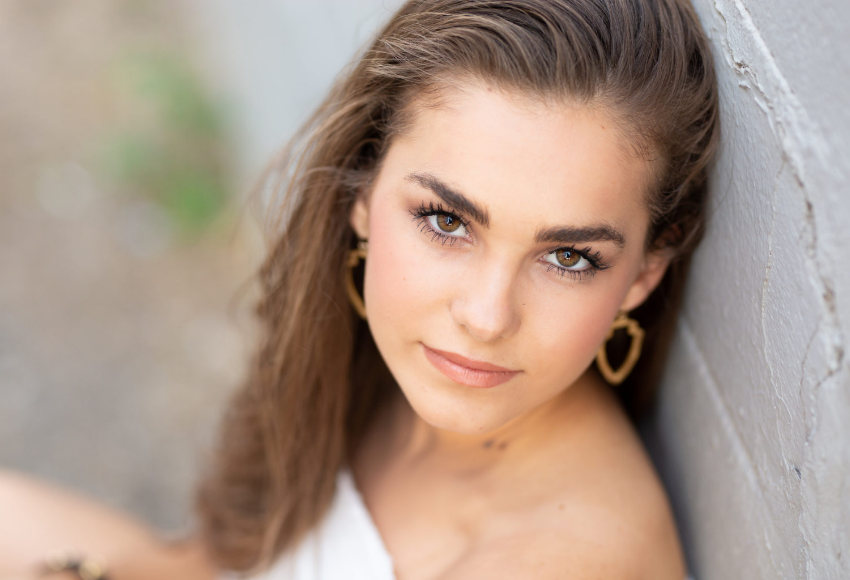What is the atmosphere of the photograph?
Please give a detailed answer to the question using the information shown in the image.

The atmosphere of the photograph is described as inviting, which suggests that the image has a warm and welcoming quality to it, likely due to the soft light and the subject's confident expression.